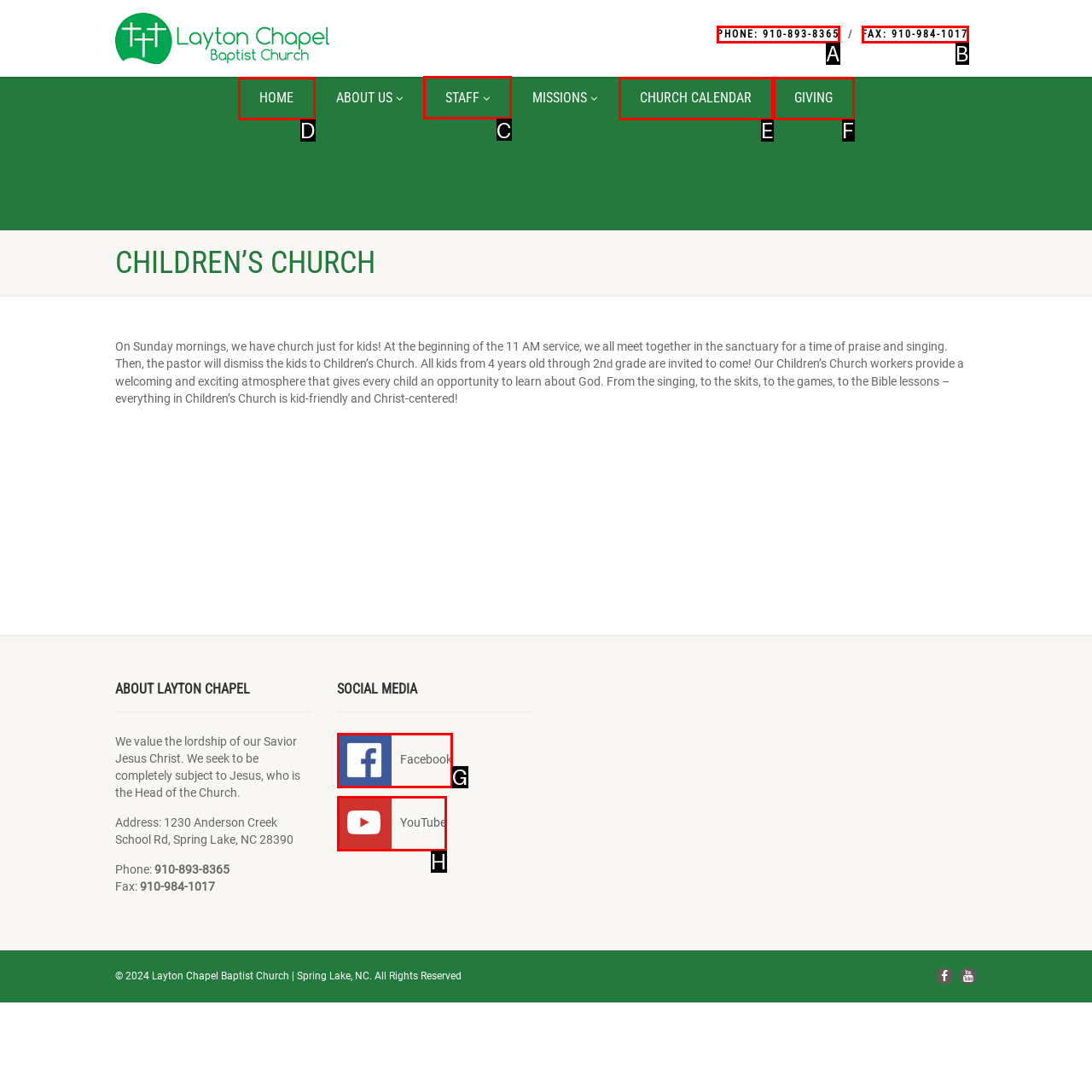Which choice should you pick to execute the task: Learn about the church staff
Respond with the letter associated with the correct option only.

C